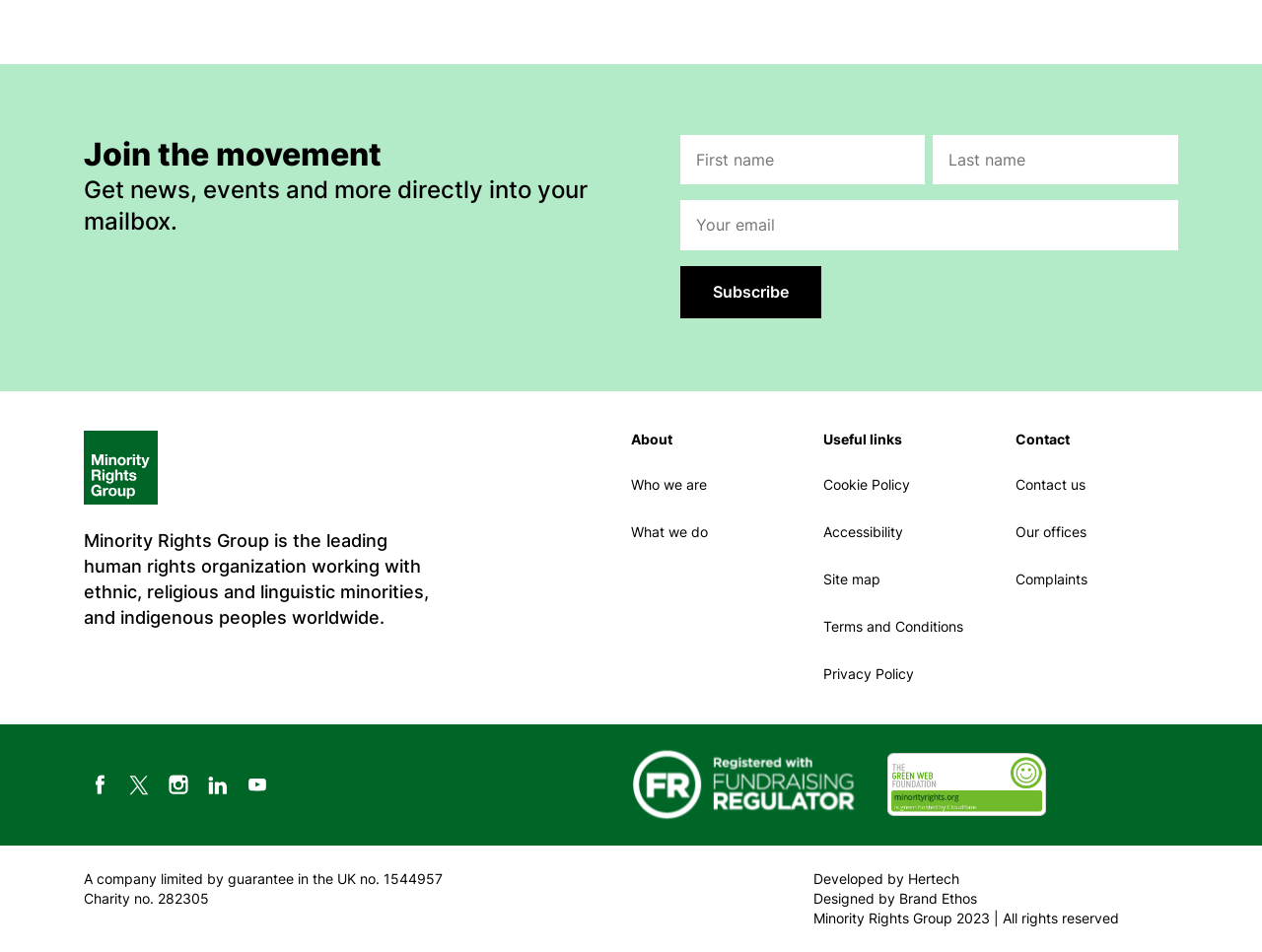Please specify the coordinates of the bounding box for the element that should be clicked to carry out this instruction: "Enter your first name". The coordinates must be four float numbers between 0 and 1, formatted as [left, top, right, bottom].

[0.538, 0.142, 0.733, 0.194]